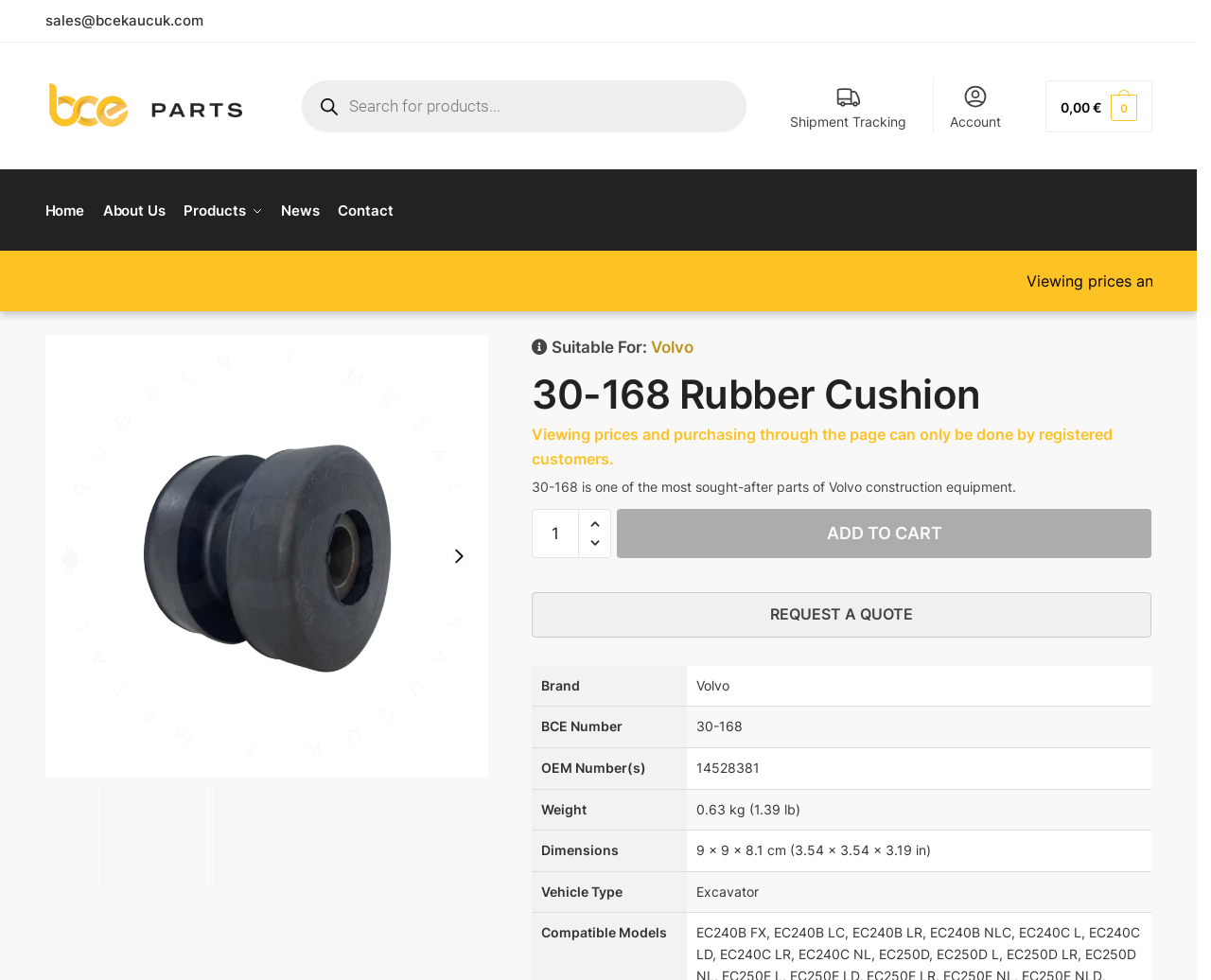Please determine the bounding box coordinates of the element to click on in order to accomplish the following task: "View product details". Ensure the coordinates are four float numbers ranging from 0 to 1, i.e., [left, top, right, bottom].

[0.439, 0.373, 0.951, 0.422]